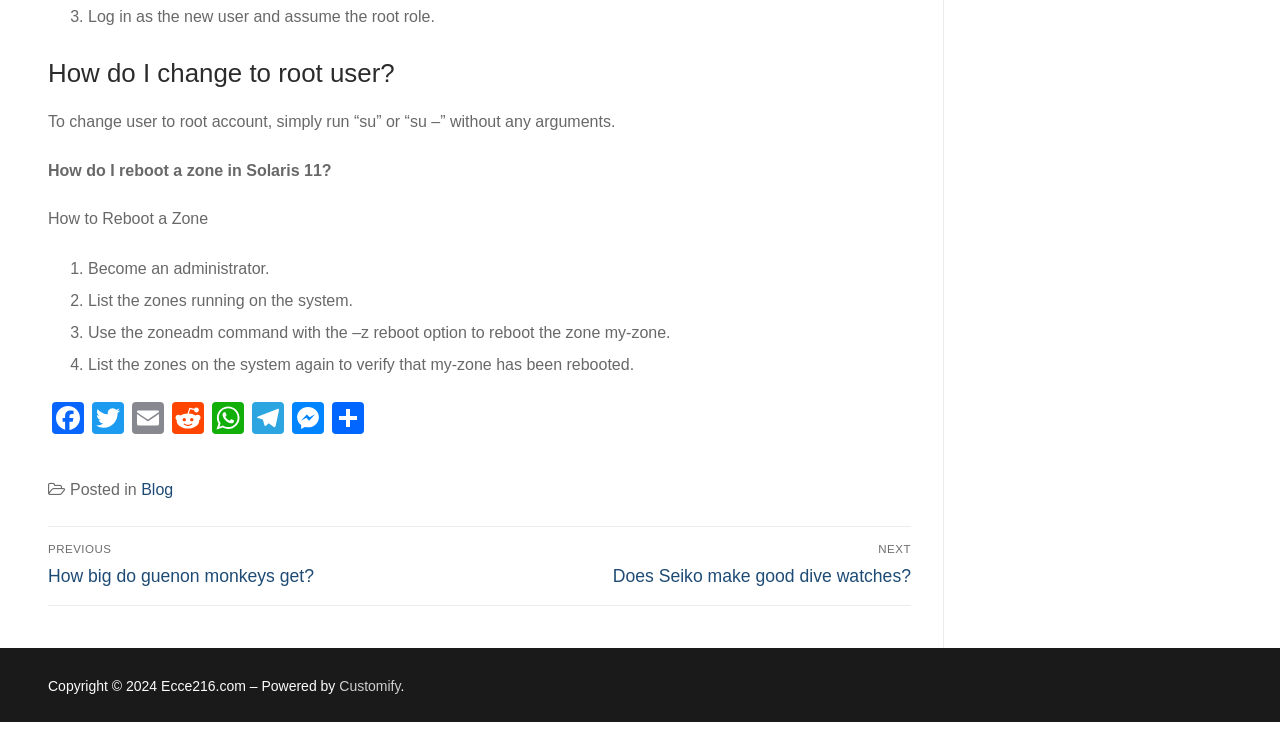How many steps are there to reboot a zone? Based on the screenshot, please respond with a single word or phrase.

4